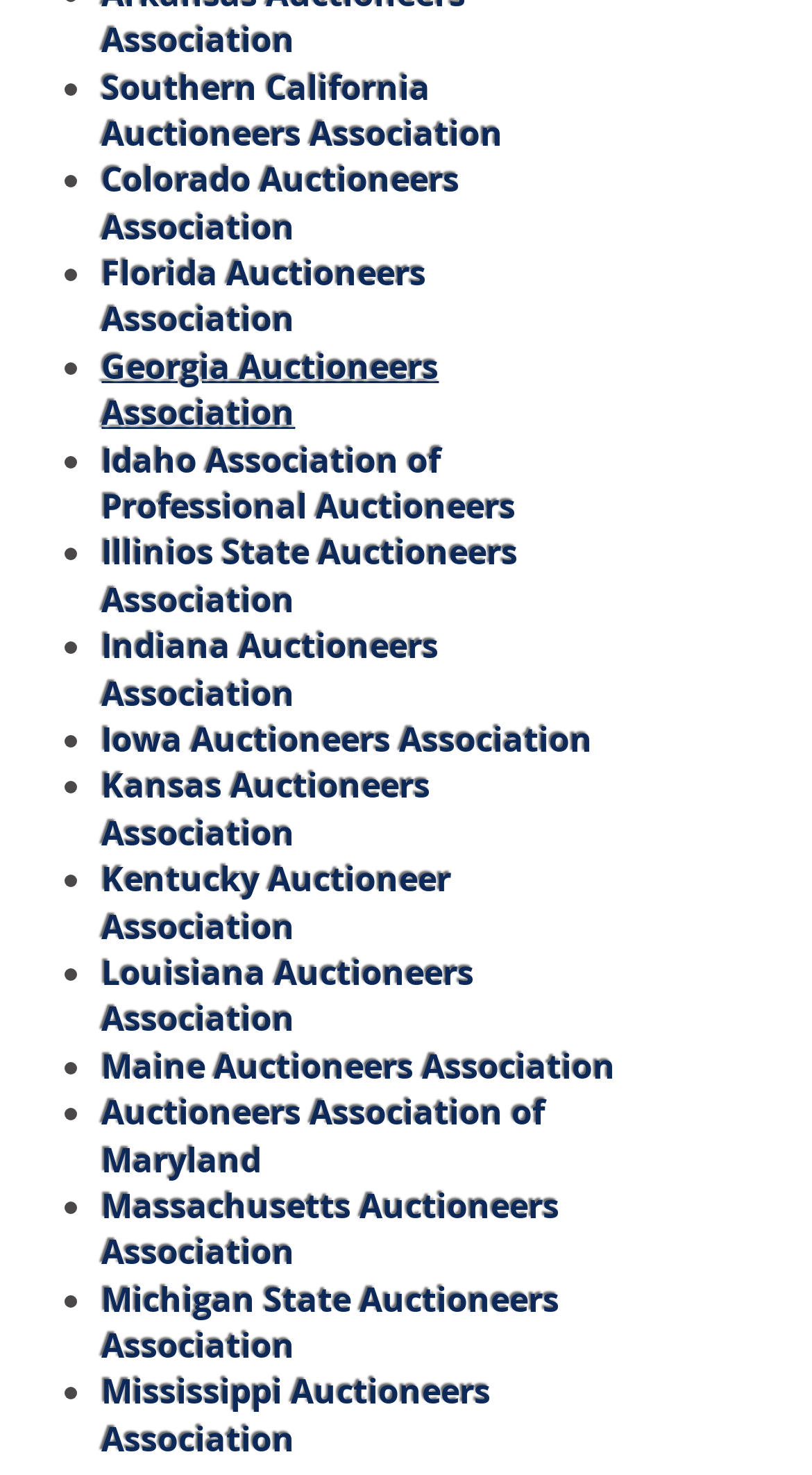Analyze the image and give a detailed response to the question:
Is there a link to a national auctioneers association?

The webpage only lists state auctioneers associations, with no link to a national auctioneers association.